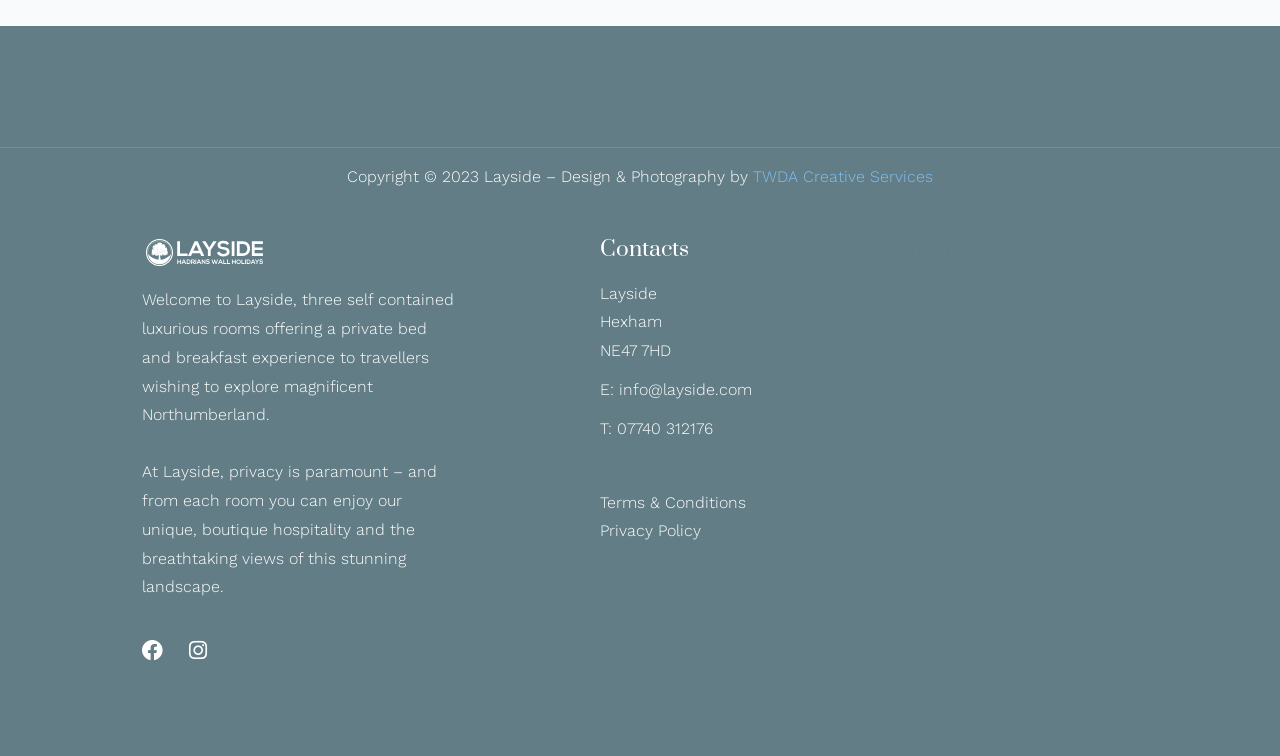Predict the bounding box of the UI element based on the description: "Layside Hexham NE47 7HD". The coordinates should be four float numbers between 0 and 1, formatted as [left, top, right, bottom].

[0.469, 0.37, 0.618, 0.484]